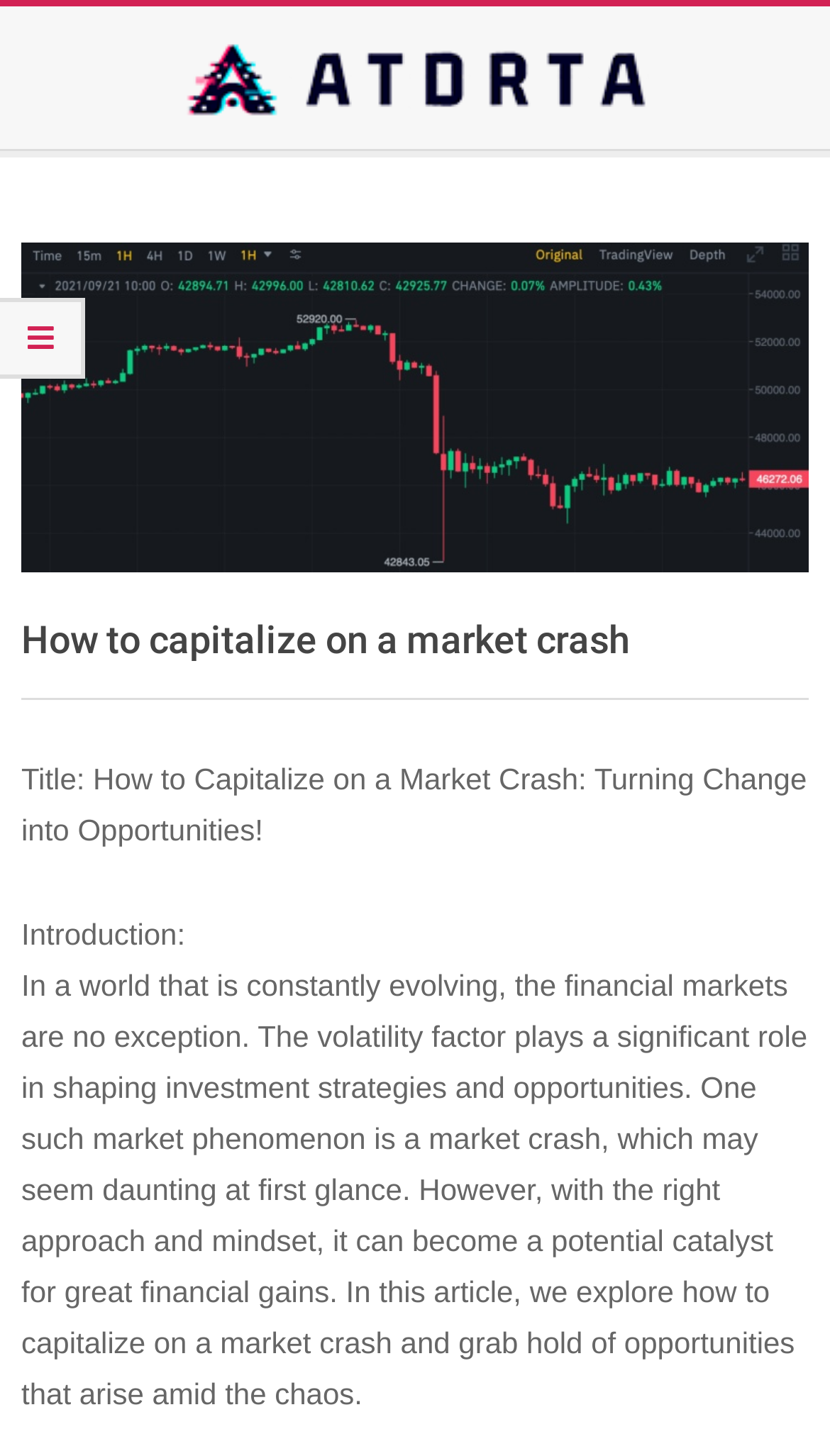Give a one-word or short phrase answer to this question: 
What is the author's perspective on a market crash?

Opportunistic